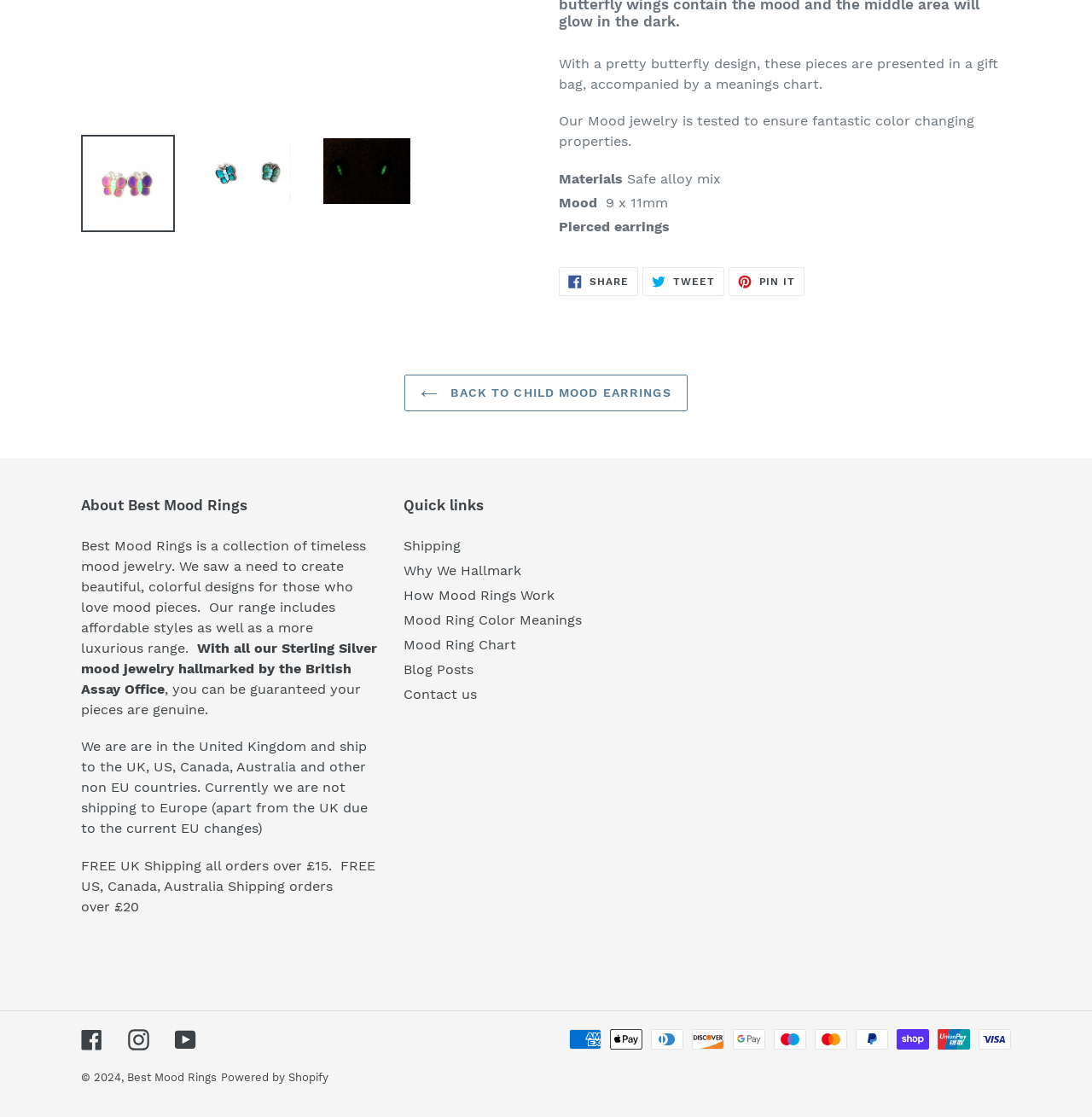Given the element description Pin it Pin on Pinterest, predict the bounding box coordinates for the UI element in the webpage screenshot. The format should be (top-left x, top-left y, bottom-right x, bottom-right y), and the values should be between 0 and 1.

[0.667, 0.239, 0.737, 0.265]